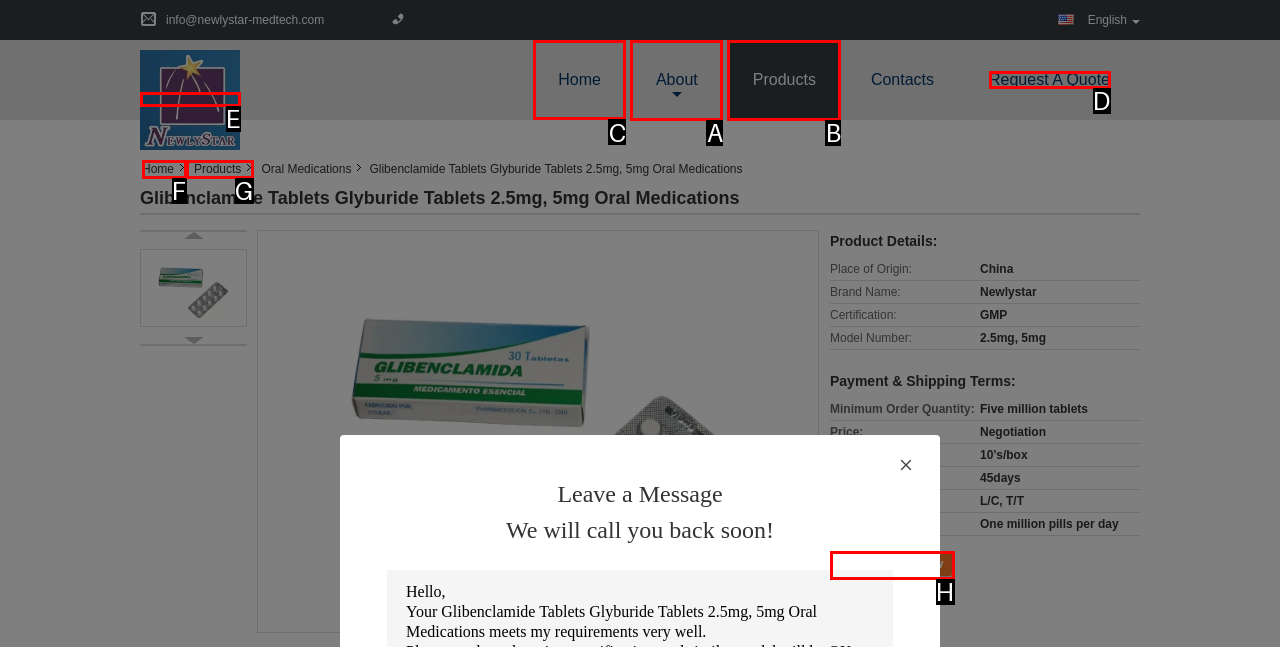Which UI element should you click on to achieve the following task: Click the 'Home' link? Provide the letter of the correct option.

C